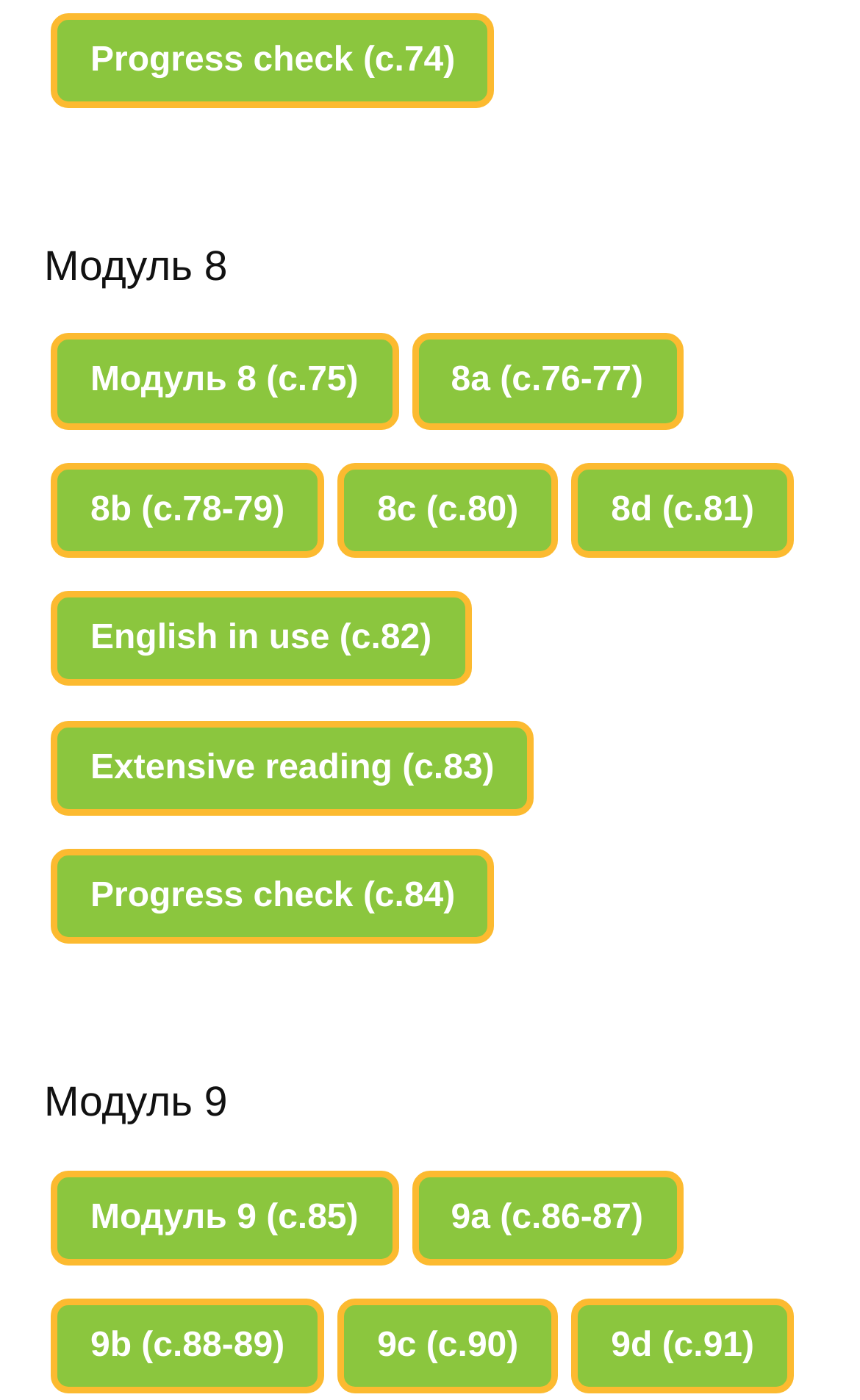Please find the bounding box coordinates of the element's region to be clicked to carry out this instruction: "Go to the previous month".

None